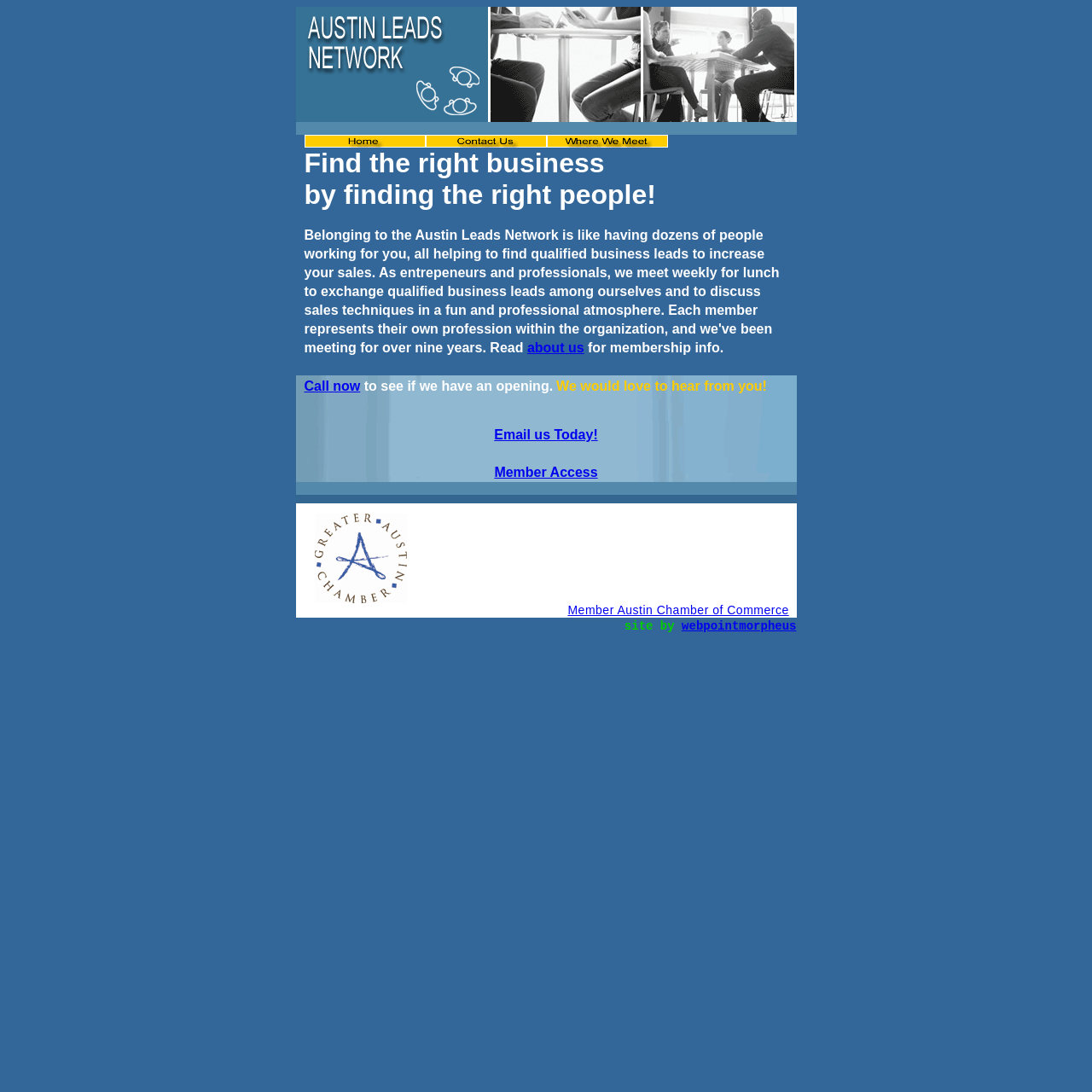What is the purpose of Austin Leads Network?
Based on the visual content, answer with a single word or a brief phrase.

Business leads exchange